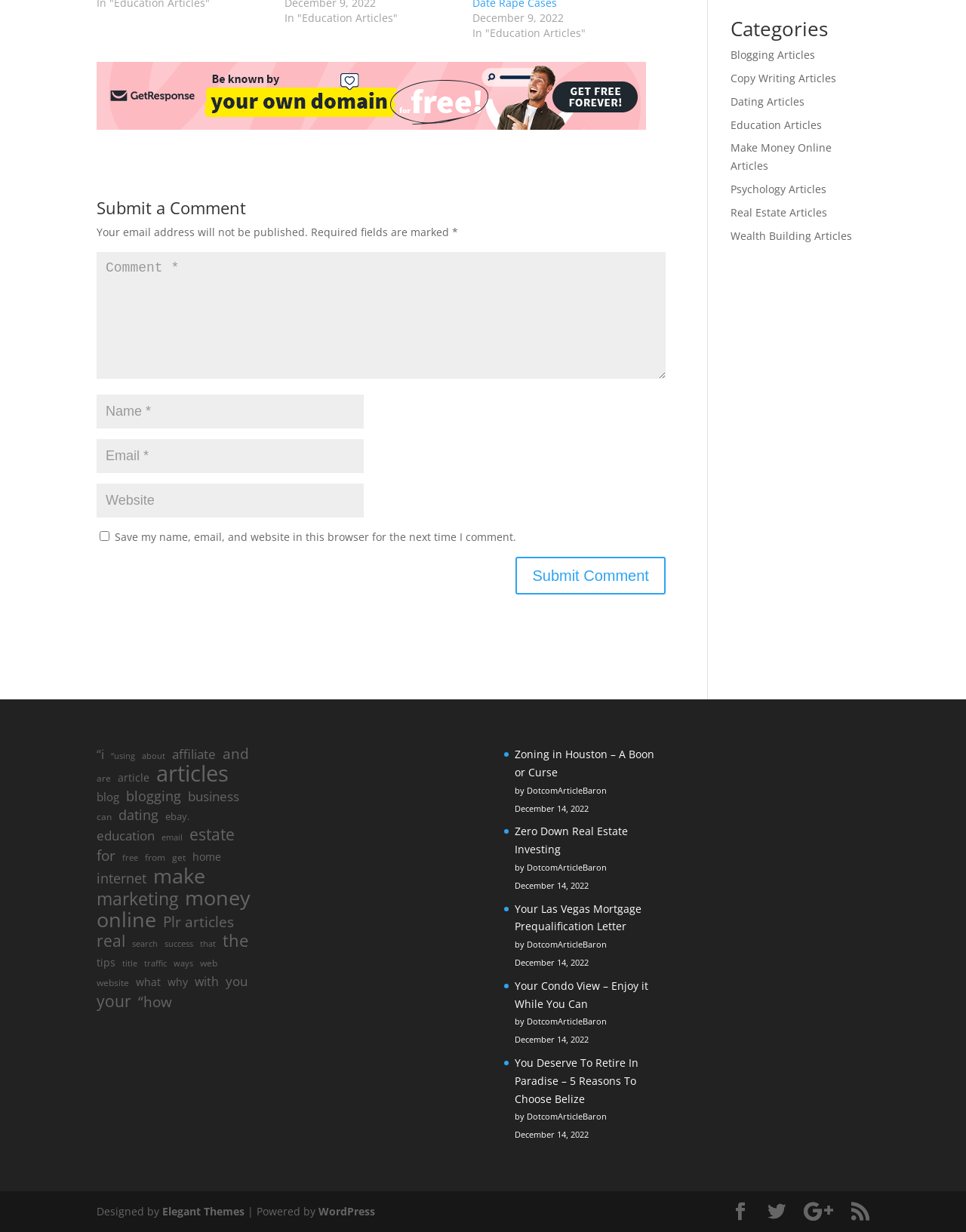Locate the bounding box coordinates of the clickable part needed for the task: "Submit a comment".

[0.534, 0.452, 0.689, 0.482]